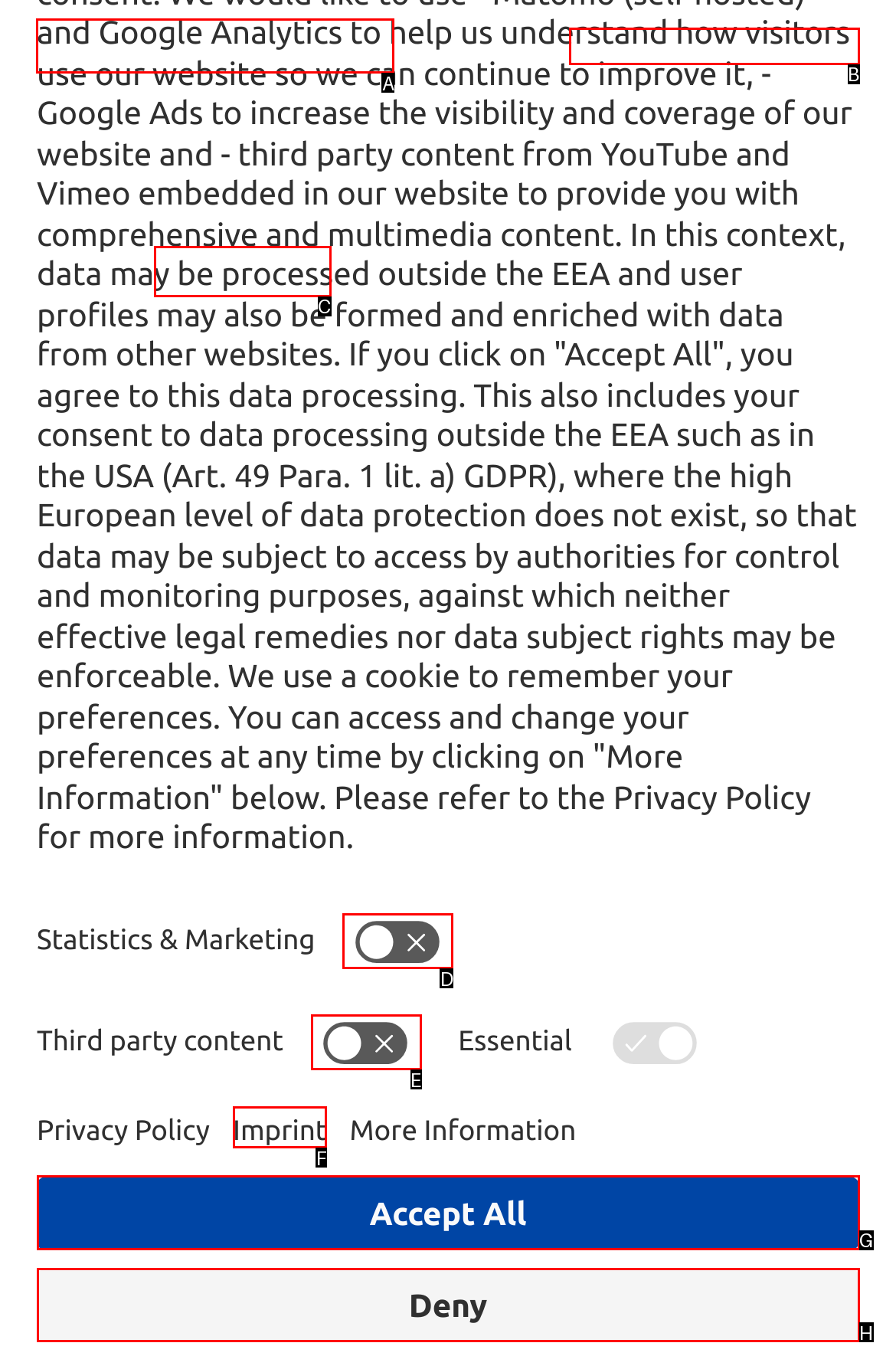Determine which letter corresponds to the UI element to click for this task: go to the 'Photography' section
Respond with the letter from the available options.

None